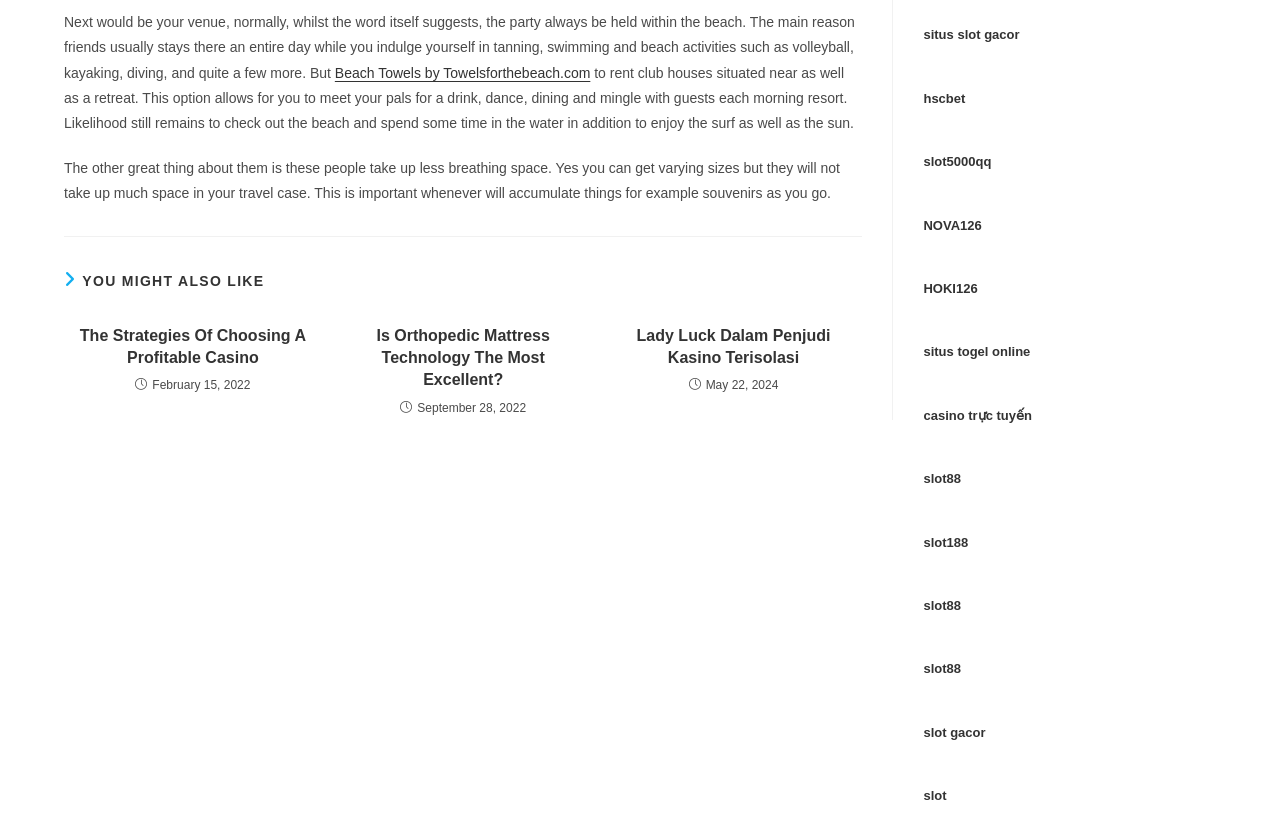Please find the bounding box coordinates in the format (top-left x, top-left y, bottom-right x, bottom-right y) for the given element description. Ensure the coordinates are floating point numbers between 0 and 1. Description: slot88

[0.721, 0.801, 0.751, 0.819]